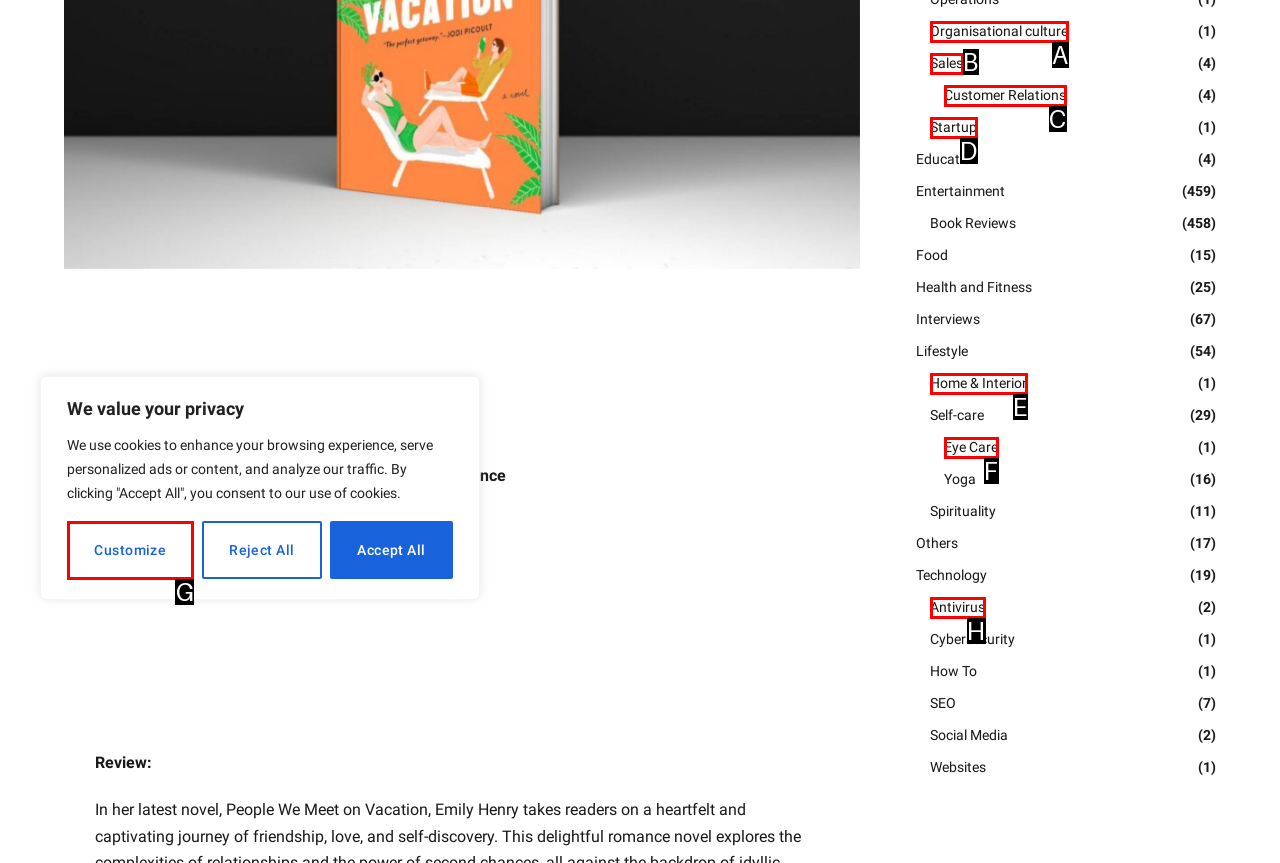What letter corresponds to the UI element described here: Customize
Reply with the letter from the options provided.

G